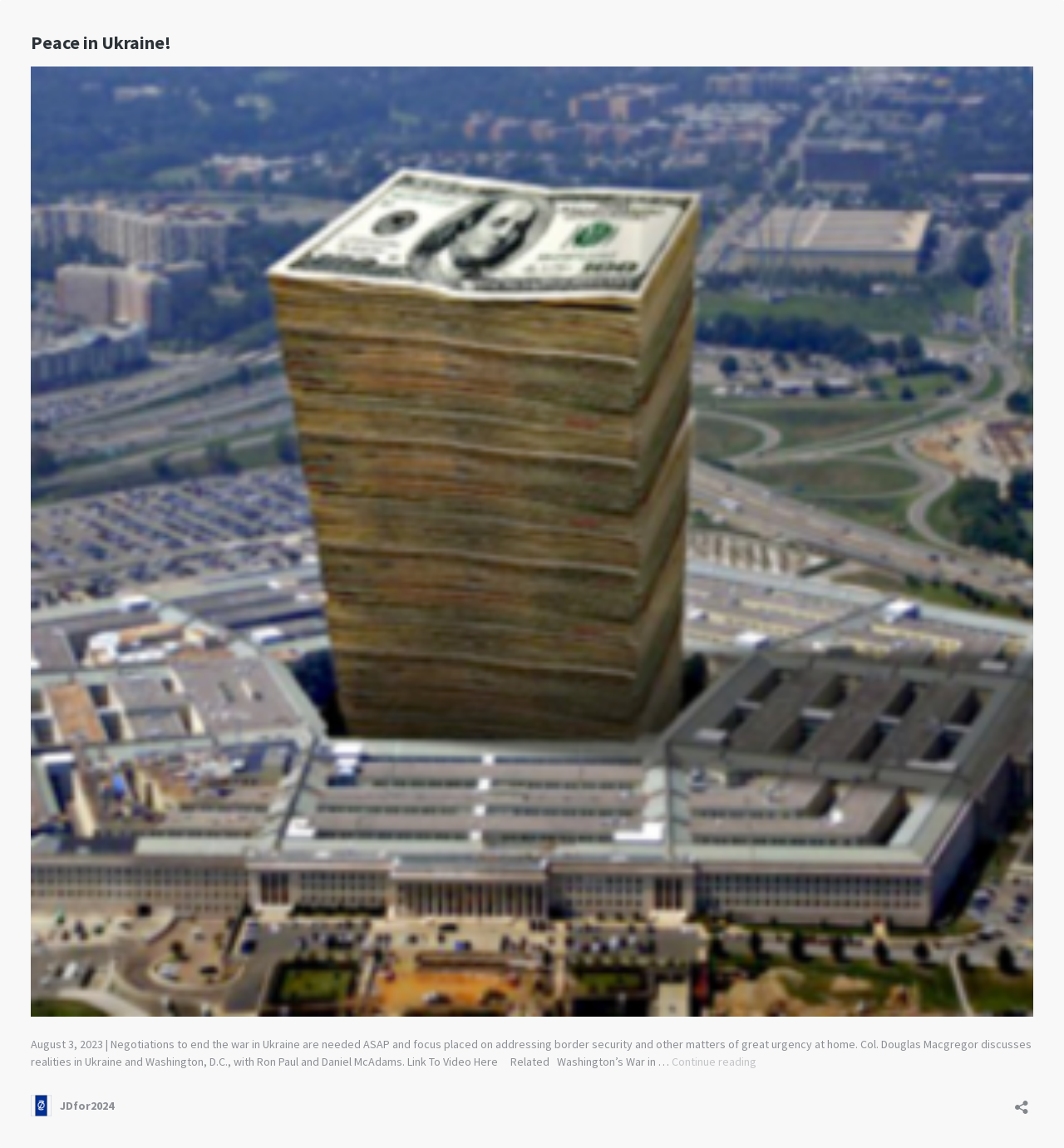Give a short answer to this question using one word or a phrase:
What is the topic of the article?

Ukraine war